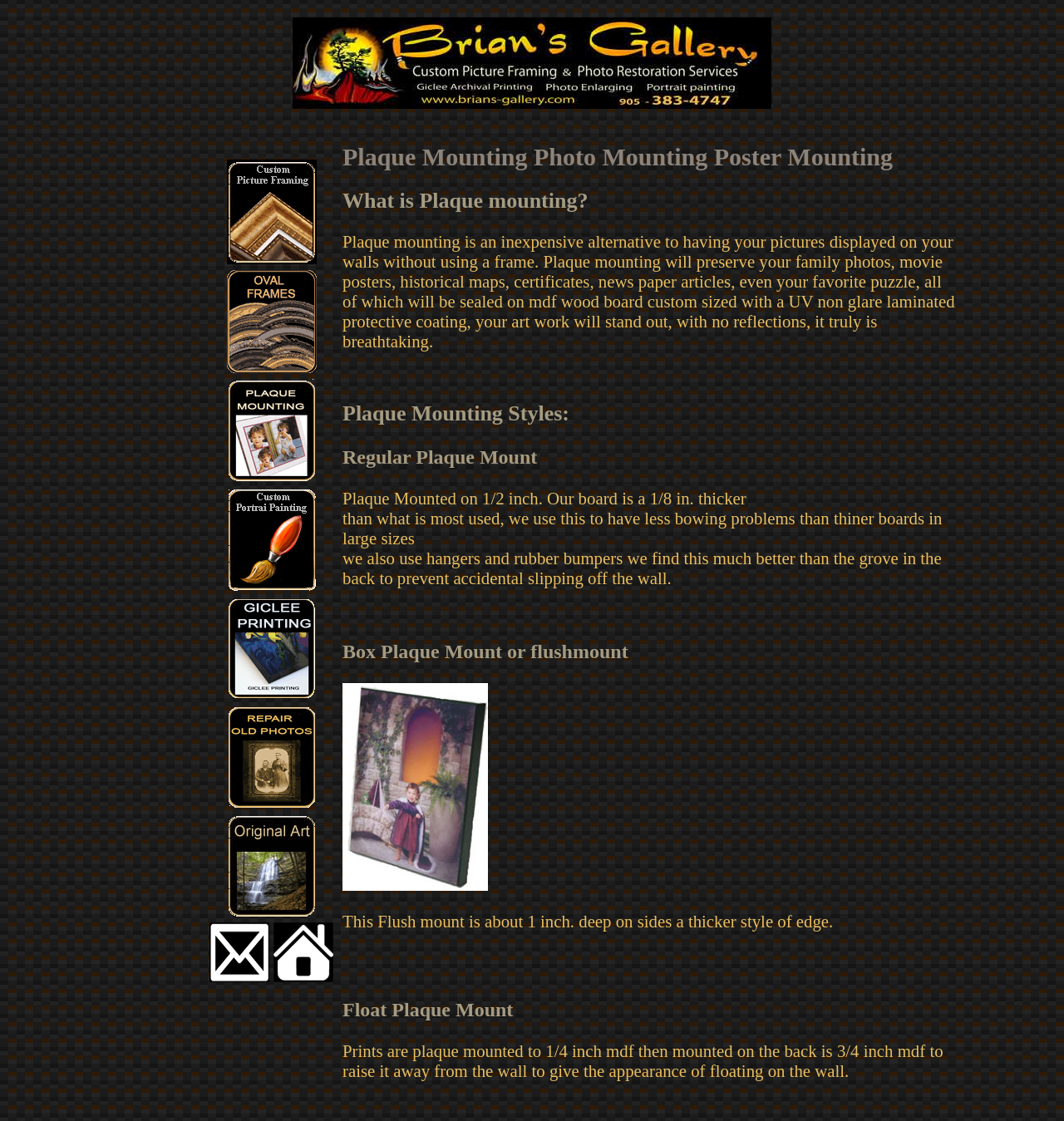Please identify the bounding box coordinates of the clickable element to fulfill the following instruction: "Learn about 'Float Plaque Mount'". The coordinates should be four float numbers between 0 and 1, i.e., [left, top, right, bottom].

[0.322, 0.891, 0.901, 0.911]